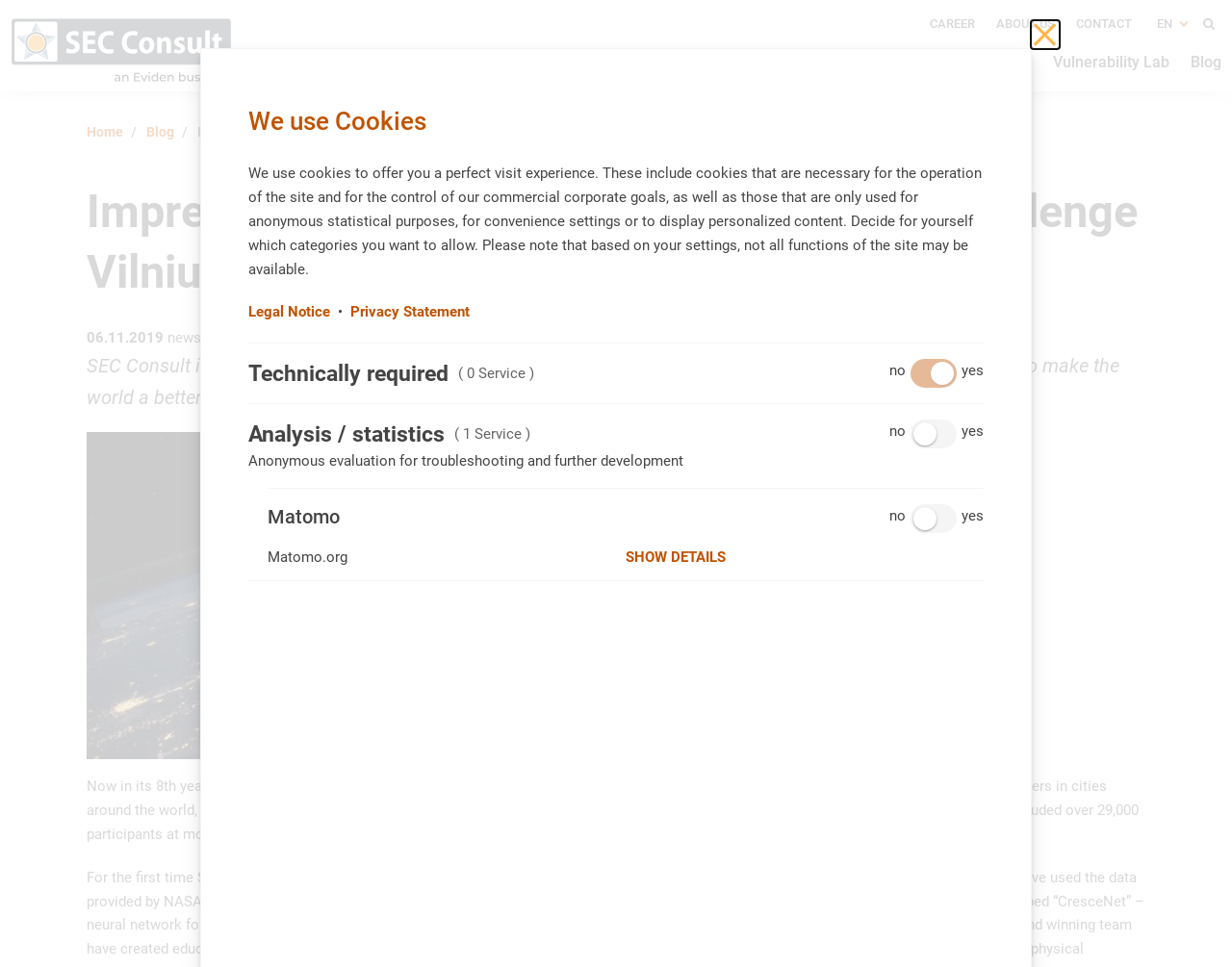Describe the webpage meticulously, covering all significant aspects.

The webpage is about SEC Consult's impressions from the NASA Space Apps Challenge Vilnius. At the top left, there is a link to the "Home" page, accompanied by a small image. On the top right, there are links to "CAREER", "ABOUT US", "CONTACT", and a language selection option. A search toggle button is also located at the top right corner.

Below the top navigation bar, there is a vertical menu with options for "Security Testing", "Processes & Organisation", "Incident Response", "Vulnerability Lab", and "Blog". A breadcrumb navigation bar is located below the menu, showing the current page's path.

The main content of the page starts with a heading that reads "Impressions From The NASA Space Apps Challenge Vilnius". Below the heading, there is a time stamp indicating the date "06.11.2019". A brief description of the NASA Space Apps Challenge is provided, followed by an image related to the event.

The main text of the page describes the NASA Space Apps Challenge, including its purpose and scope. There are 5 links to other pages or resources on the page.

At the bottom of the page, there is a section about cookies and privacy, with options to customize cookie settings. There are also links to the "Legal Notice" and "Privacy Statement" pages.

Overall, the webpage has a clean and organized structure, with clear headings and concise text. There are several links and options to navigate to other pages or customize settings.